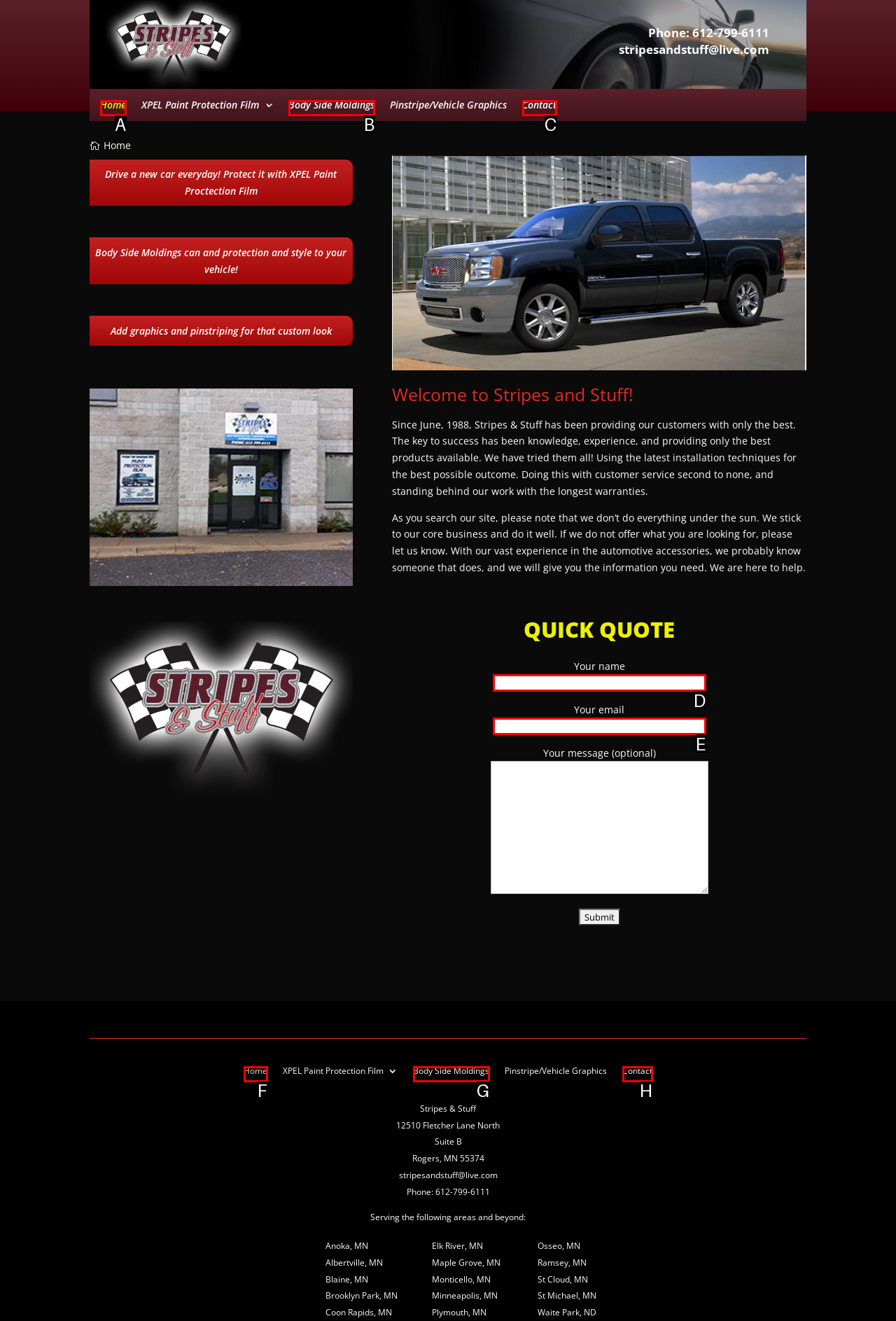Given the element description: Body Side Moldings, choose the HTML element that aligns with it. Indicate your choice with the corresponding letter.

G